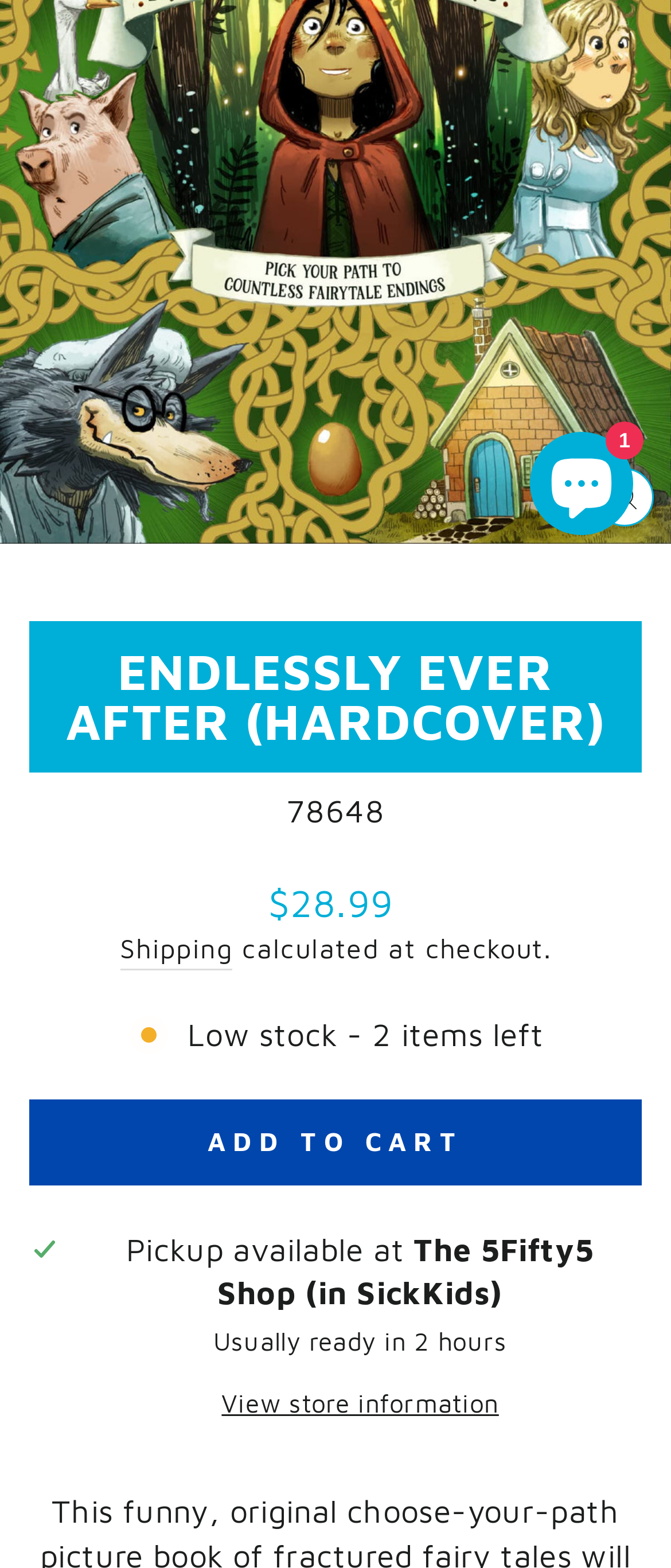Find the bounding box coordinates for the UI element whose description is: "1". The coordinates should be four float numbers between 0 and 1, in the format [left, top, right, bottom].

[0.79, 0.275, 0.944, 0.341]